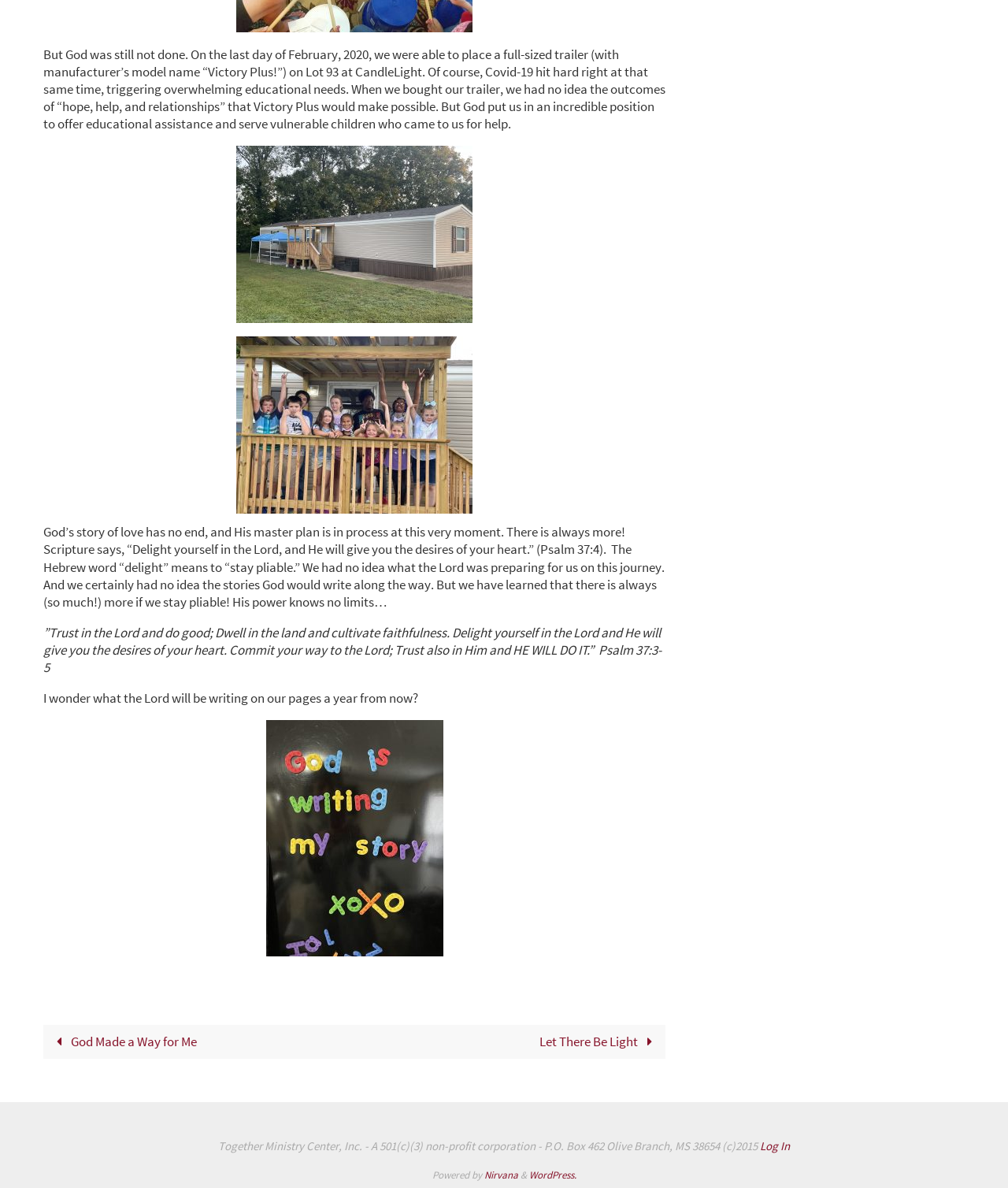Examine the image and give a thorough answer to the following question:
What is the name of the non-profit corporation mentioned?

The footer of the webpage mentions 'Together Ministry Center, Inc. - A 501(c)(3) non-profit corporation - P.O. Box 462 Olive Branch, MS 38654 (c)2015'. This indicates that the name of the non-profit corporation is Together Ministry Center, Inc.